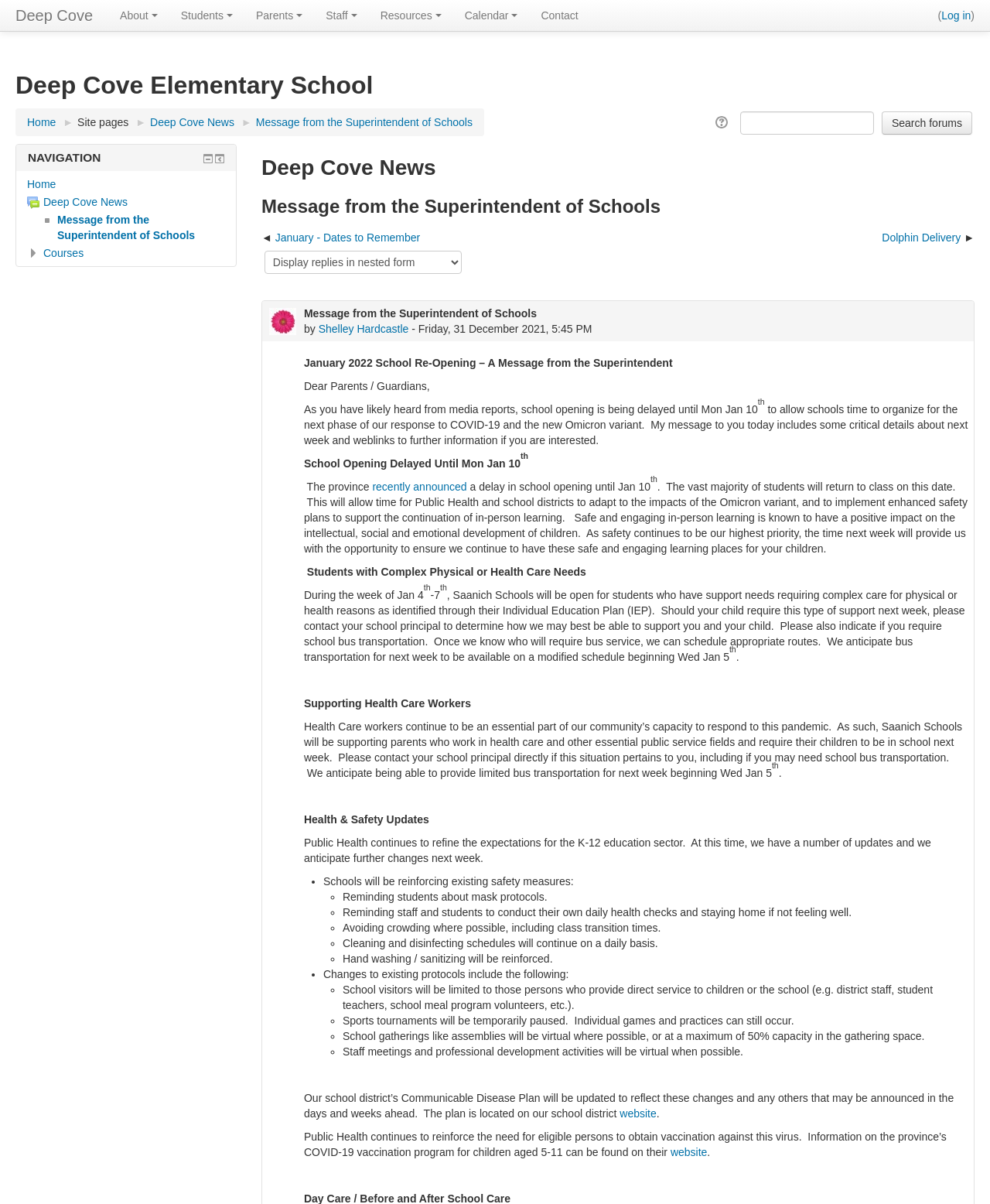Highlight the bounding box coordinates of the region I should click on to meet the following instruction: "Click on the 'Log in' link".

[0.951, 0.008, 0.981, 0.018]